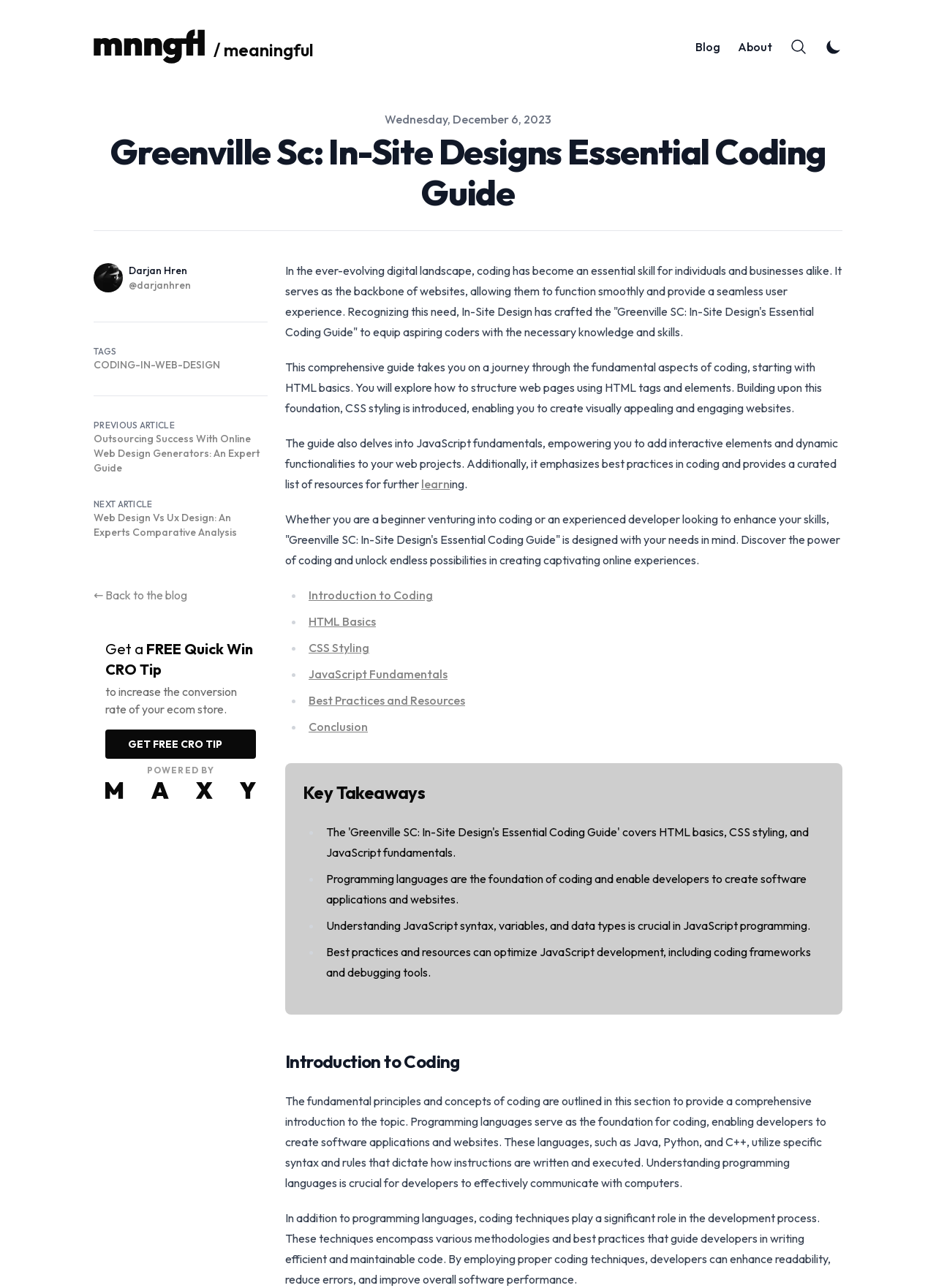Find the bounding box coordinates of the clickable area that will achieve the following instruction: "Toggle Dark Mode".

[0.881, 0.029, 0.9, 0.043]